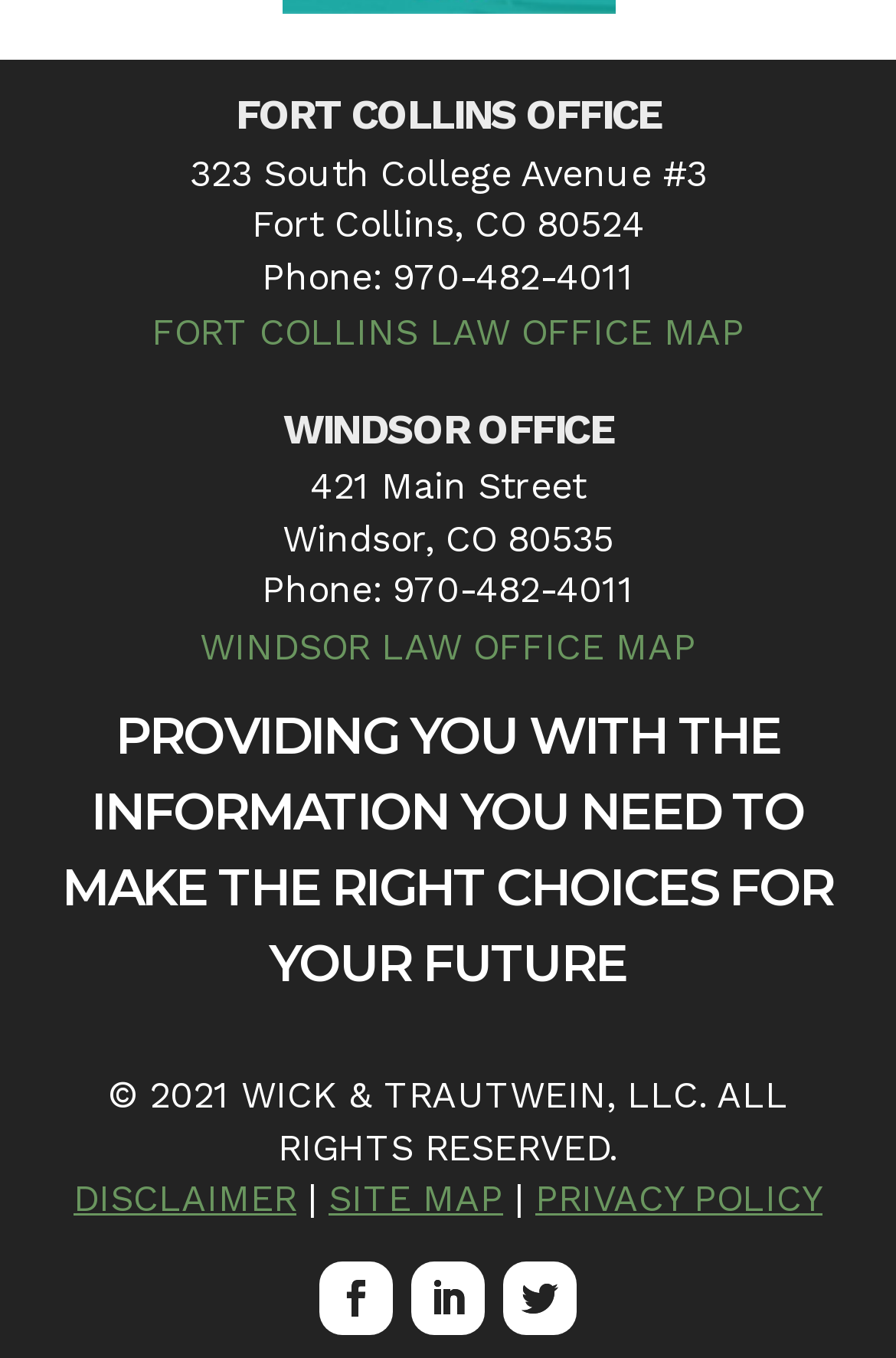Identify the bounding box coordinates necessary to click and complete the given instruction: "Read the disclaimer".

[0.082, 0.866, 0.331, 0.898]